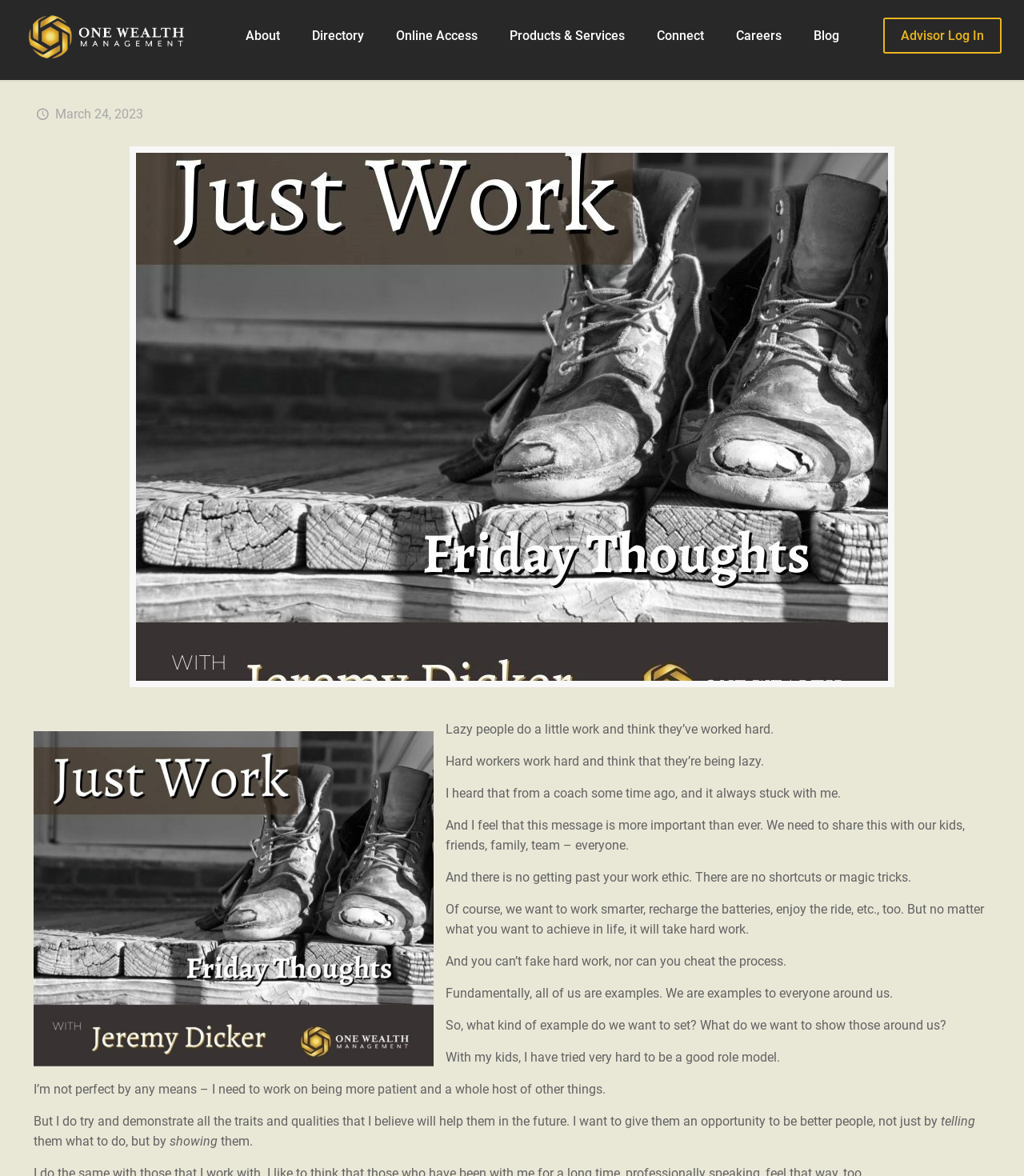Locate the bounding box coordinates of the clickable area to execute the instruction: "Click on the 'Online Access' link". Provide the coordinates as four float numbers between 0 and 1, represented as [left, top, right, bottom].

[0.371, 0.0, 0.482, 0.061]